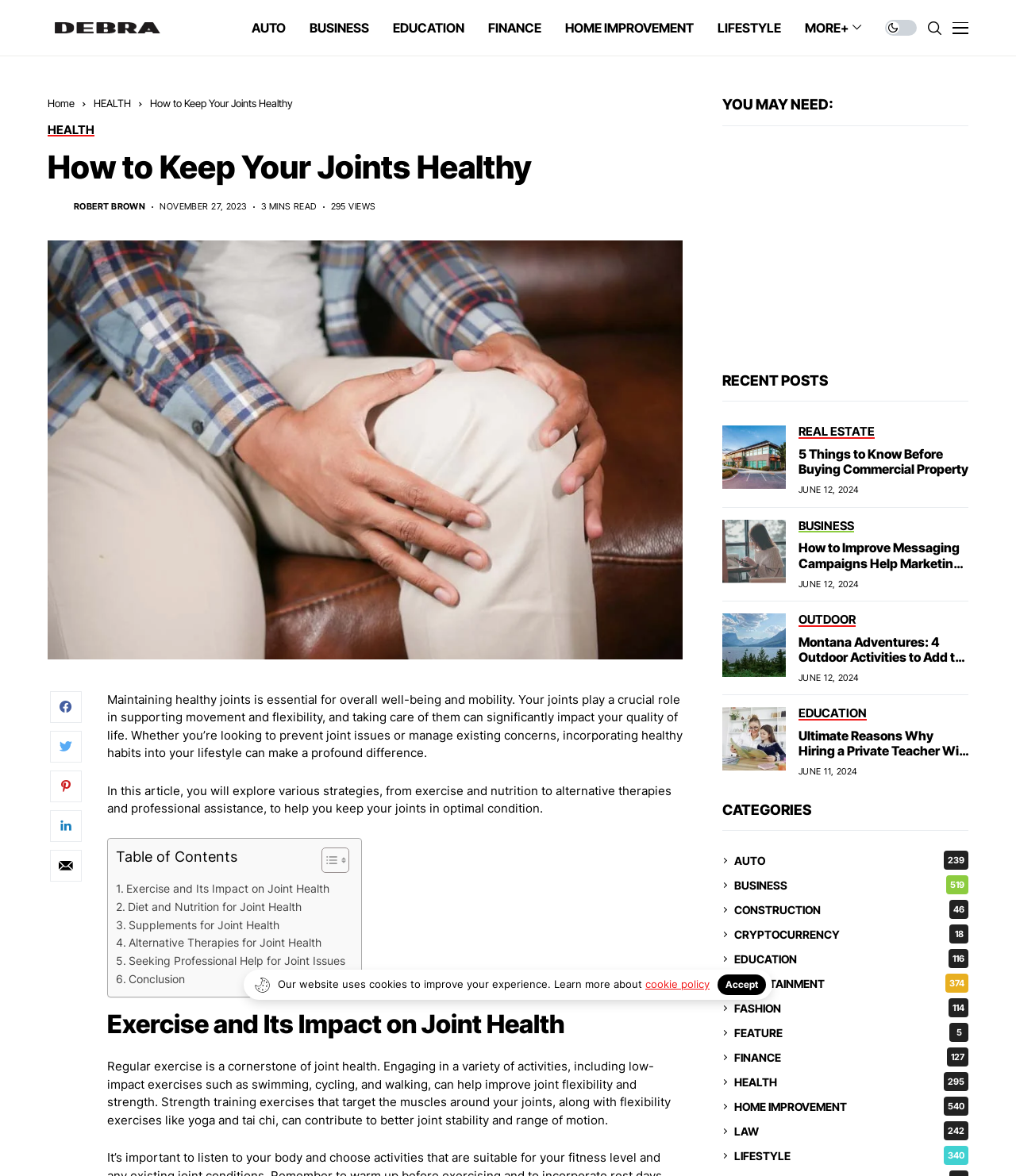What is the main topic of this article?
From the image, provide a succinct answer in one word or a short phrase.

Joint Health